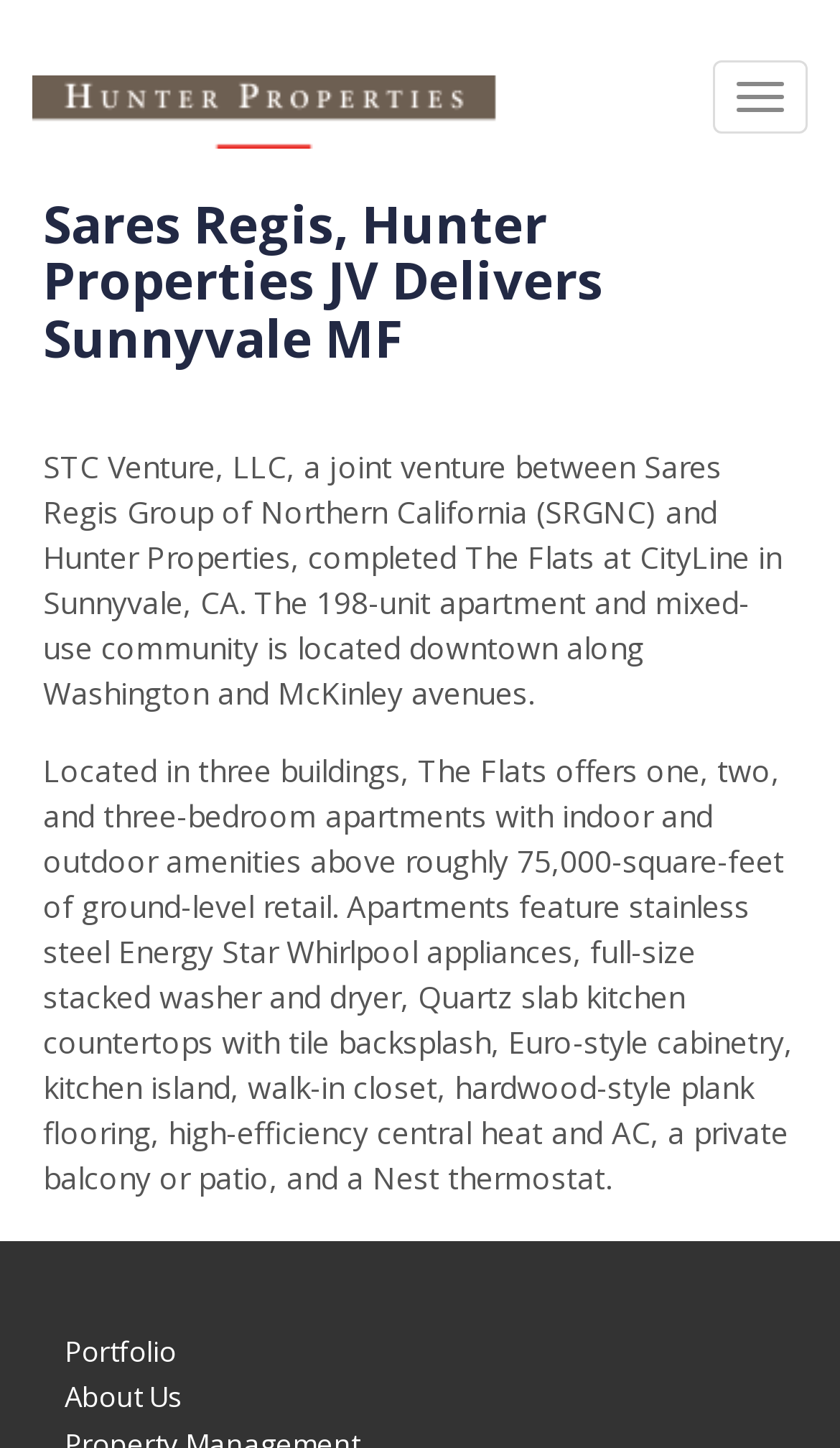How many buildings make up The Flats?
Provide a thorough and detailed answer to the question.

The answer can be found in the second paragraph of the article, which states 'Located in three buildings, The Flats offers one, two, and three-bedroom apartments...'